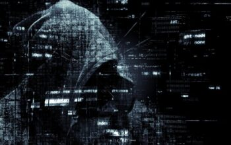Carefully examine the image and provide an in-depth answer to the question: What is the background of the image composed of?

The image's background is rich with digital motifs, including lines of code and abstract data streams, which creates a sense of complexity and technology, aligning with the themes of cybersecurity and IT services.